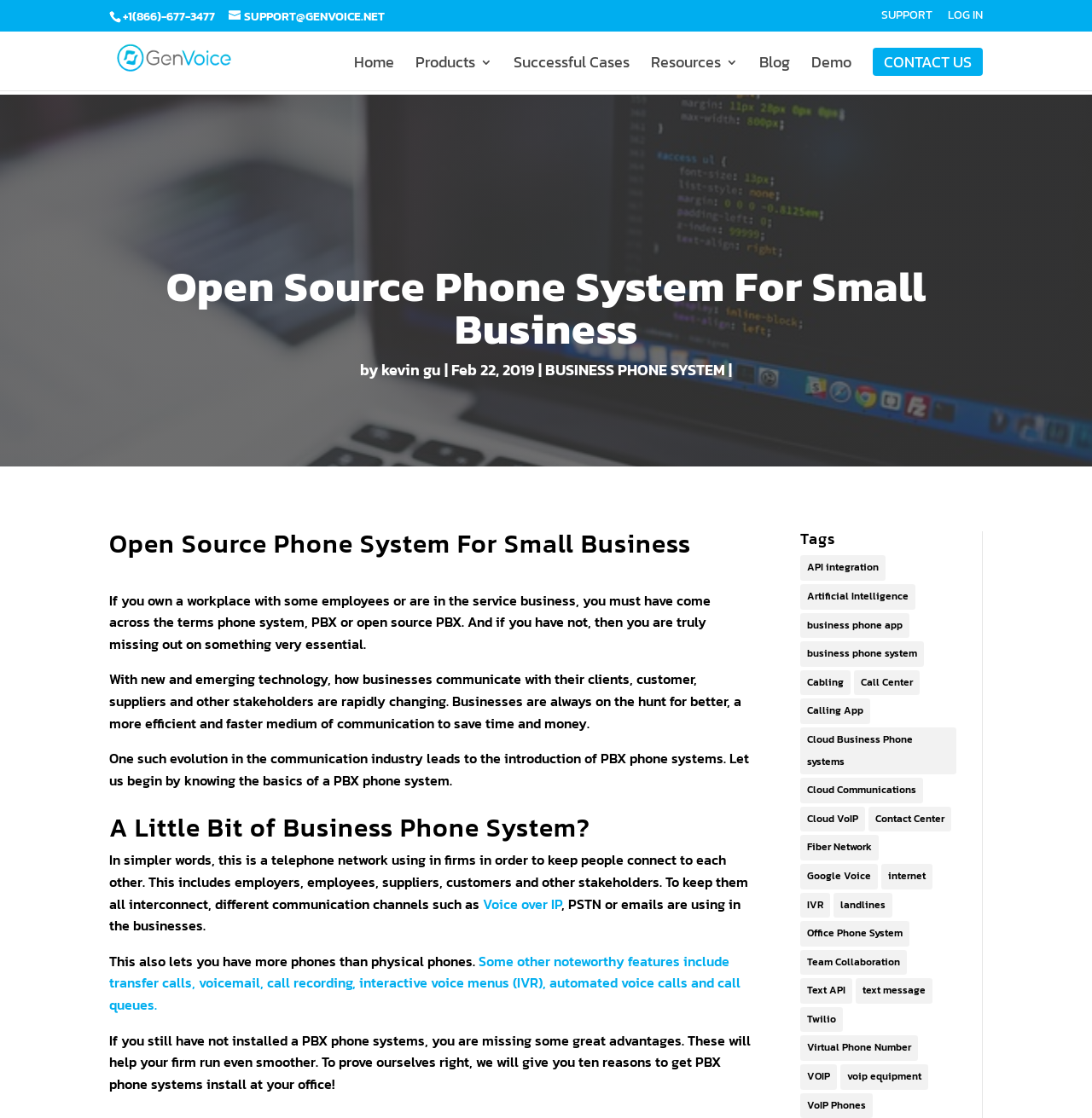Please give a one-word or short phrase response to the following question: 
What is the author of the article?

kevin gu